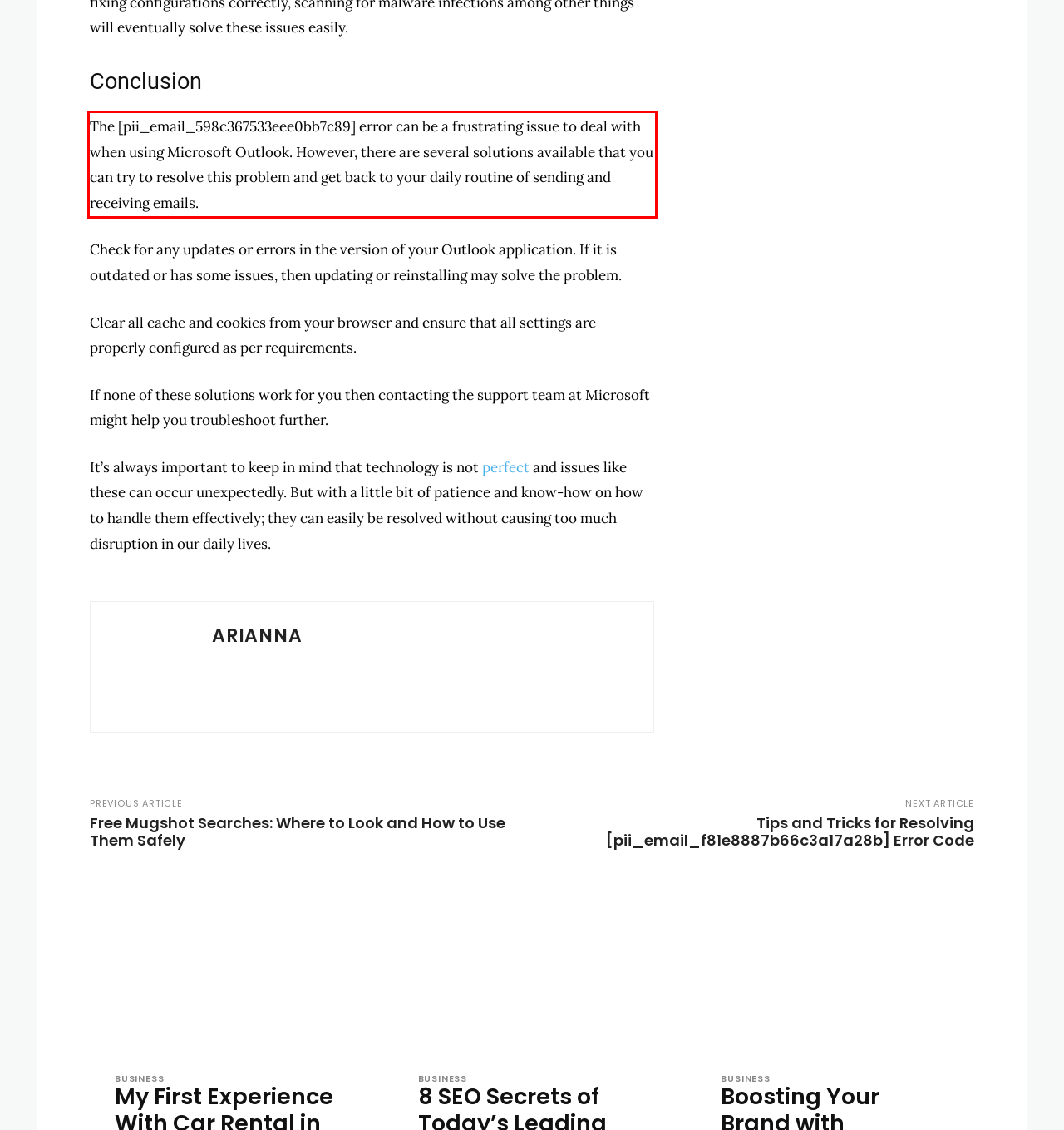Analyze the screenshot of the webpage that features a red bounding box and recognize the text content enclosed within this red bounding box.

The [pii_email_598c367533eee0bb7c89] error can be a frustrating issue to deal with when using Microsoft Outlook. However, there are several solutions available that you can try to resolve this problem and get back to your daily routine of sending and receiving emails.